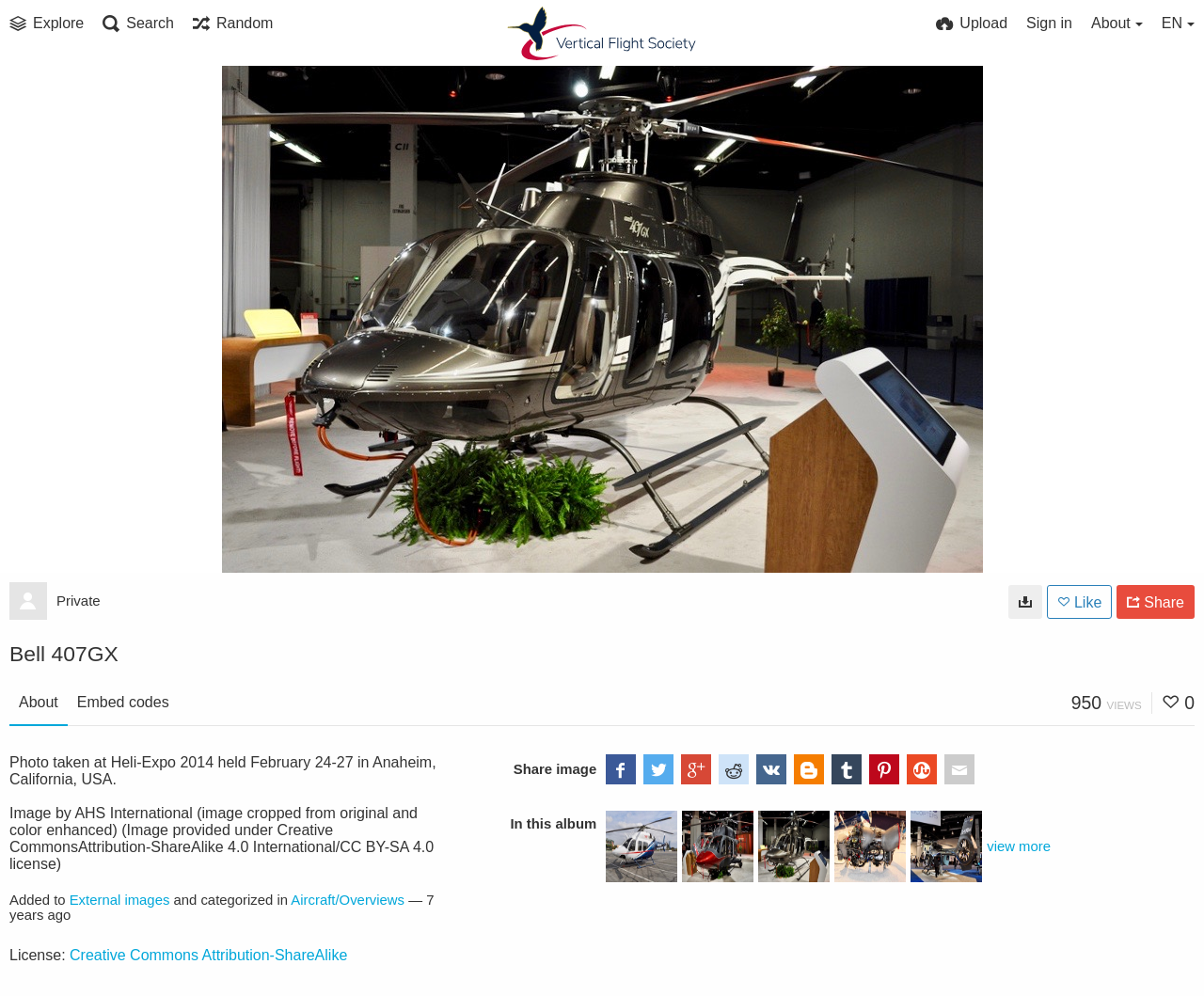Please locate the bounding box coordinates of the region I need to click to follow this instruction: "Explore the website".

[0.027, 0.015, 0.07, 0.031]